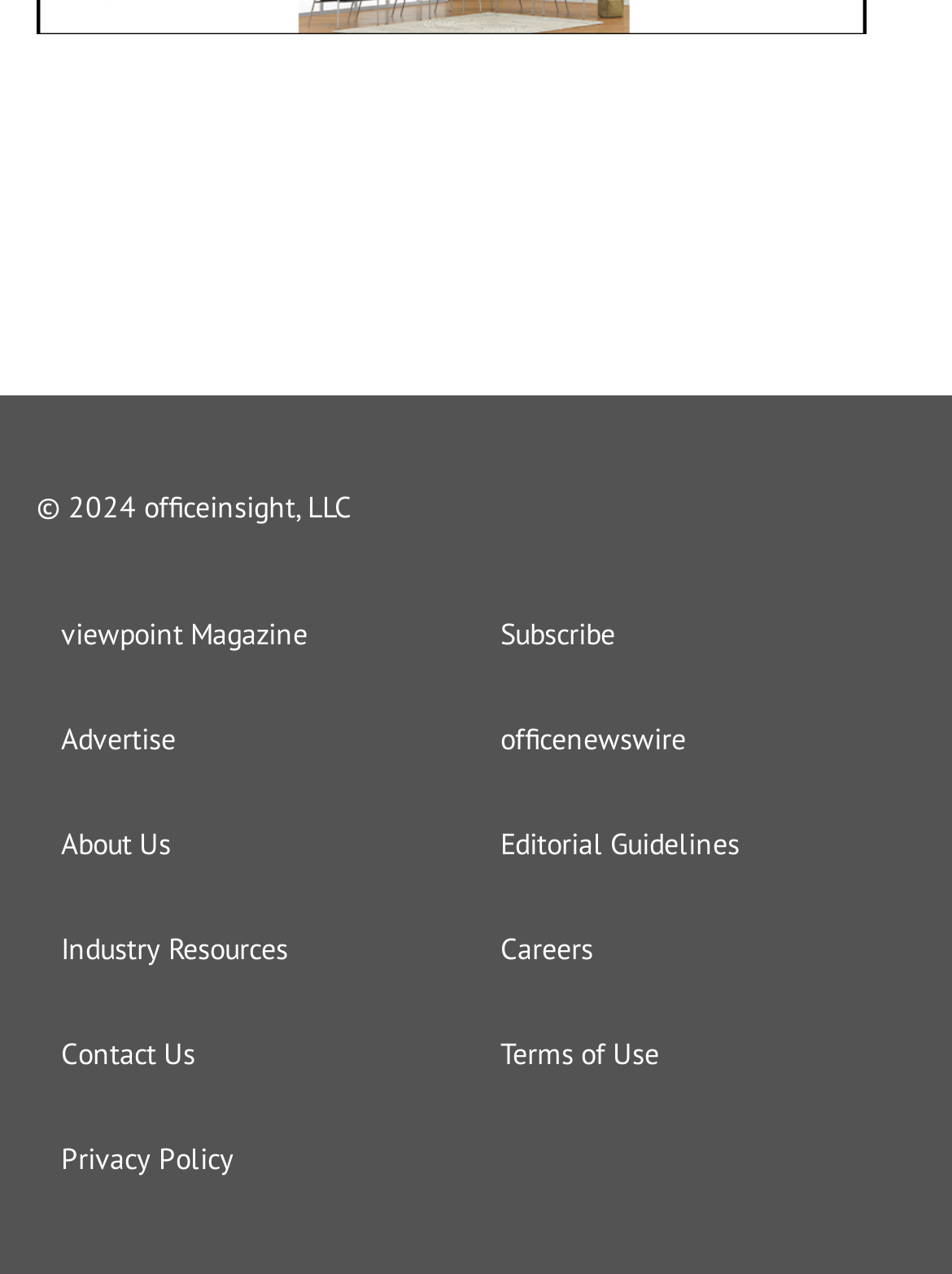Pinpoint the bounding box coordinates of the clickable element to carry out the following instruction: "learn about advertising opportunities."

[0.038, 0.549, 0.5, 0.61]